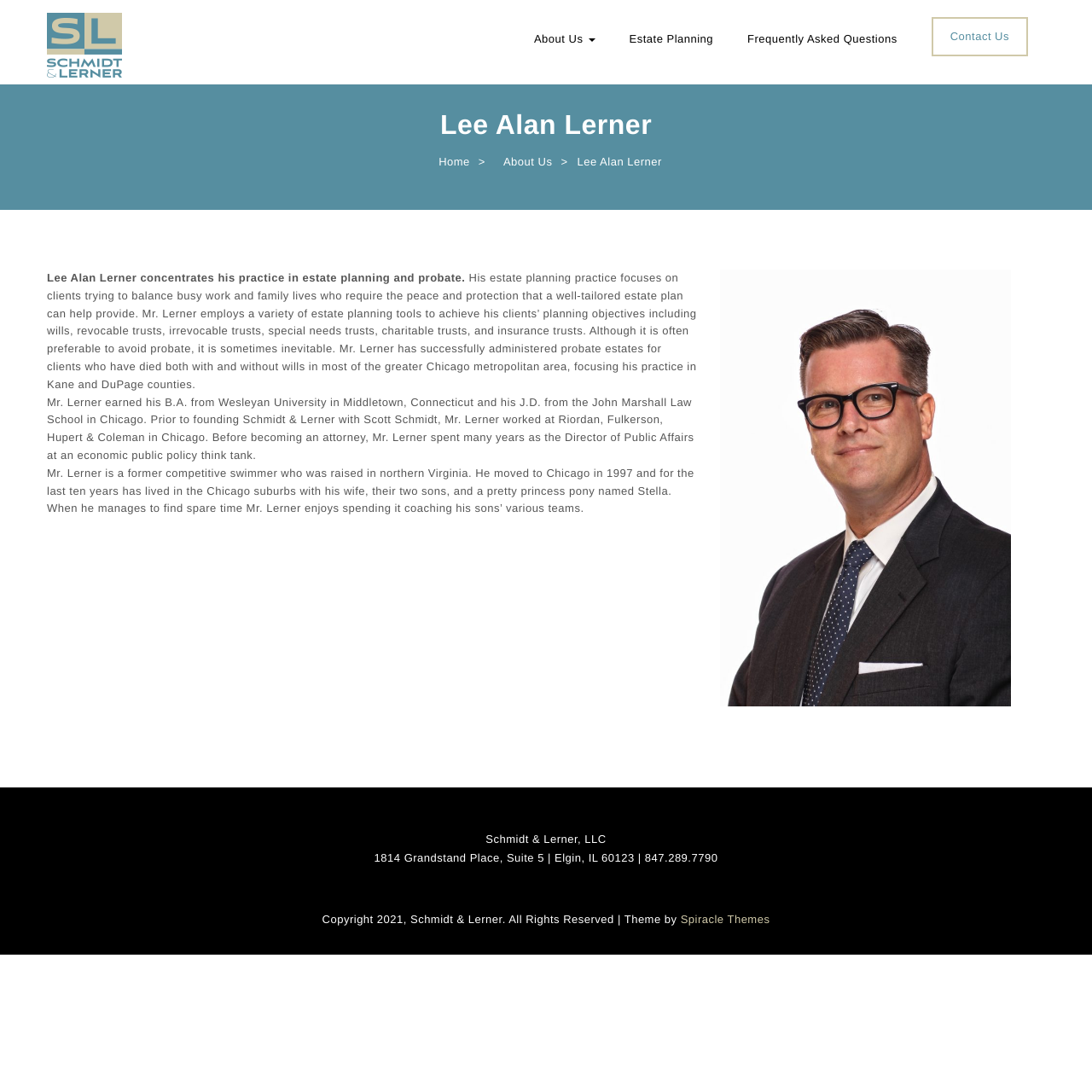Find the bounding box coordinates of the area to click in order to follow the instruction: "Click on the 'Schmidt & Lerner' link at the top".

[0.043, 0.012, 0.112, 0.077]